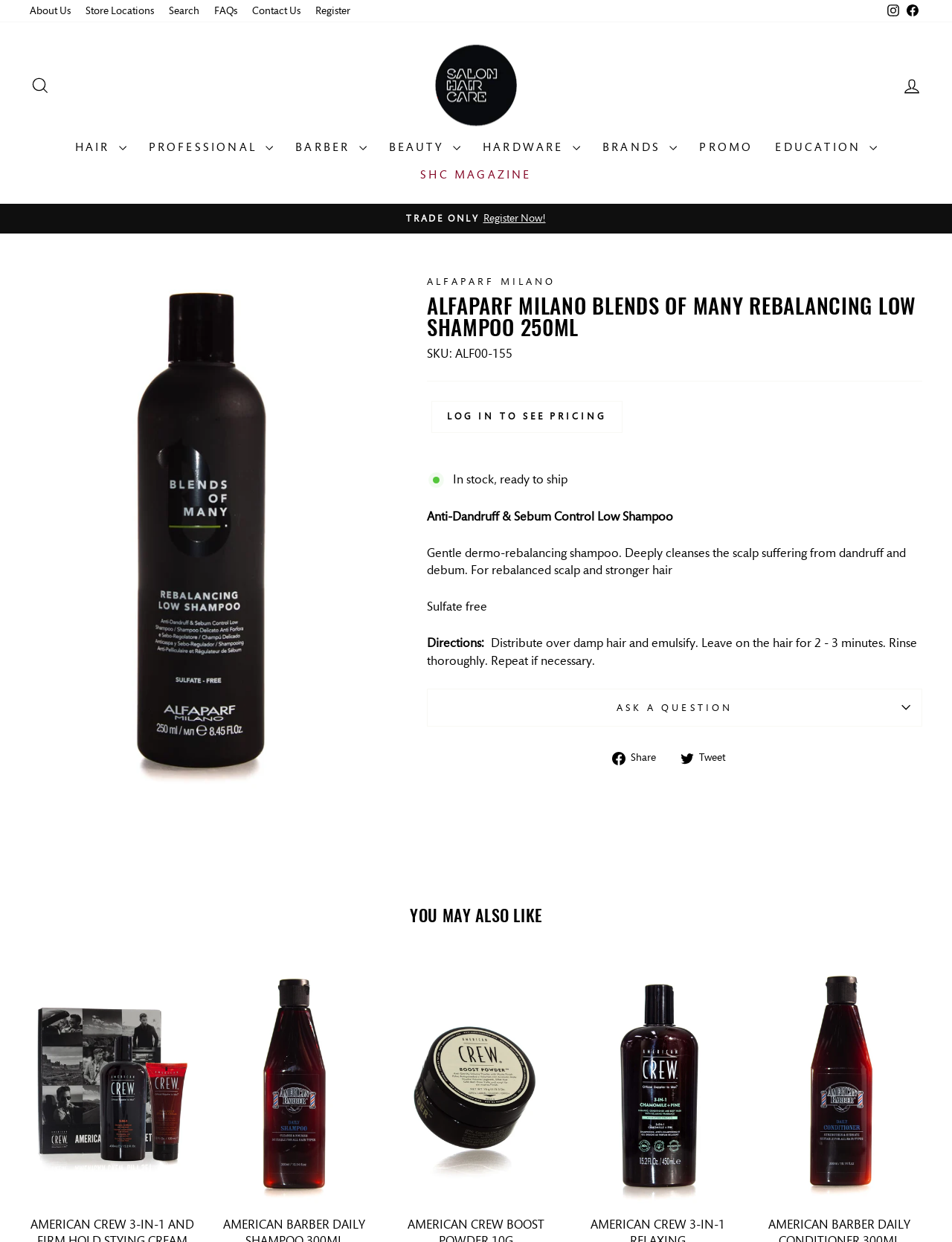Extract the main title from the webpage and generate its text.

ALFAPARF MILANO BLENDS OF MANY REBALANCING LOW SHAMPOO 250ML